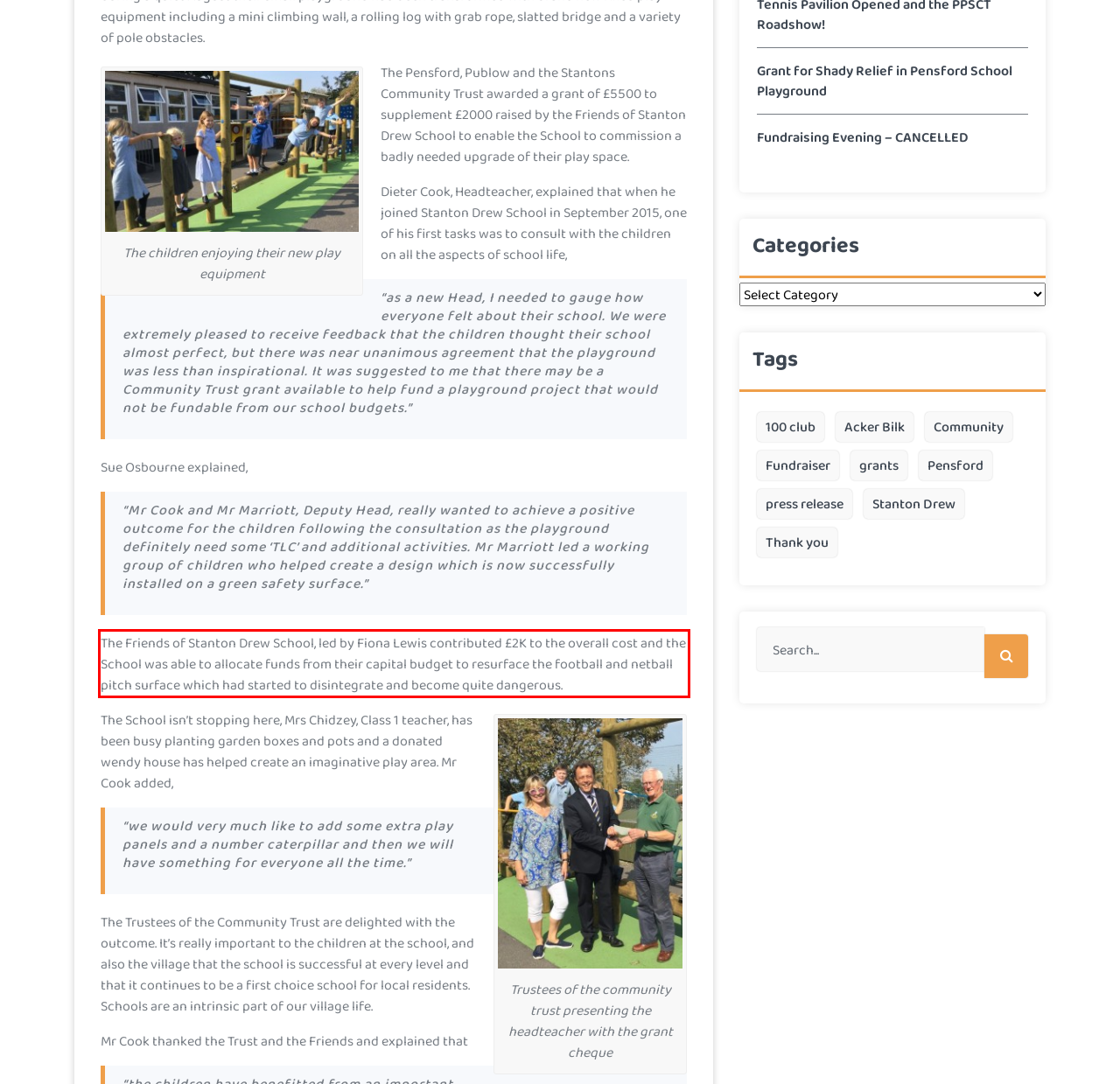Please look at the screenshot provided and find the red bounding box. Extract the text content contained within this bounding box.

The Friends of Stanton Drew School, led by Fiona Lewis contributed £2K to the overall cost and the School was able to allocate funds from their capital budget to resurface the football and netball pitch surface which had started to disintegrate and become quite dangerous.